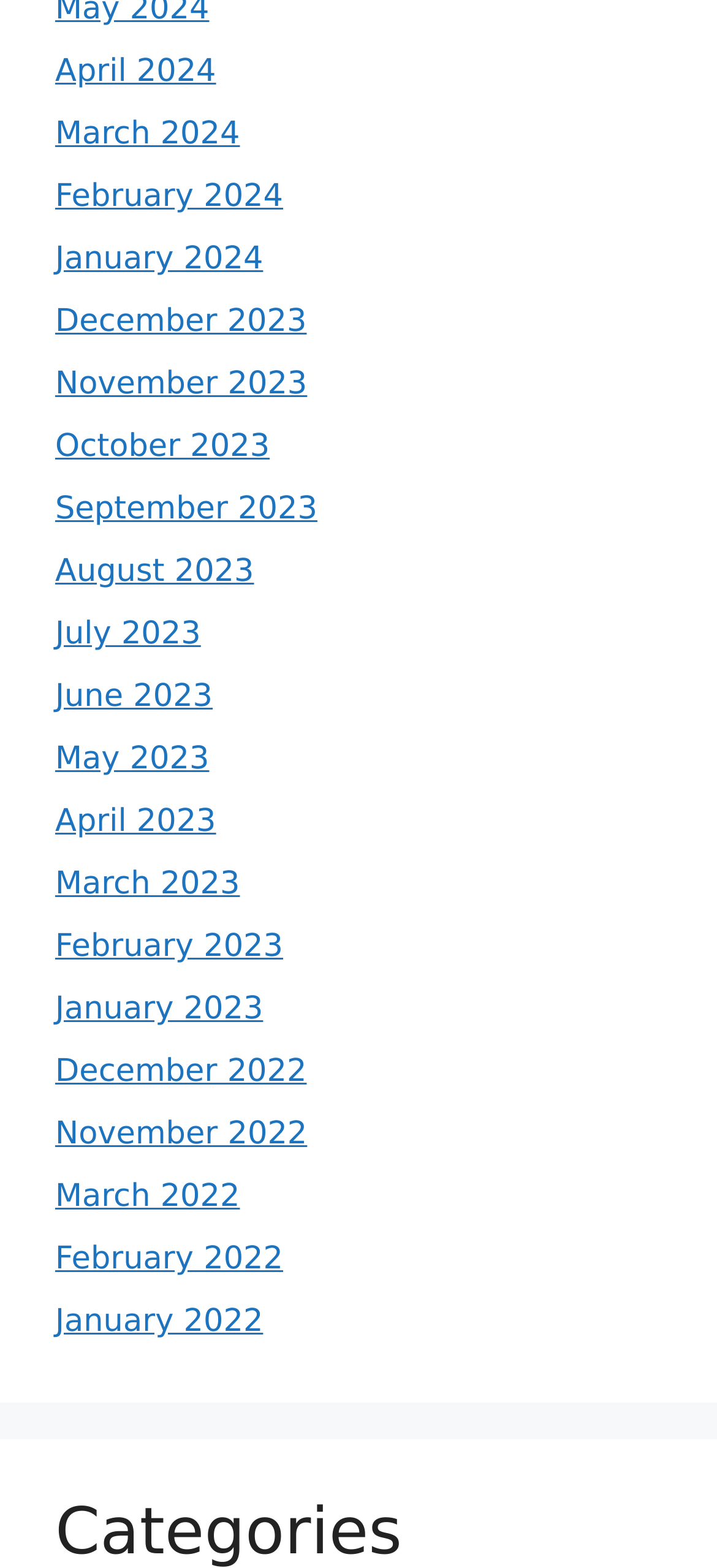Determine the bounding box coordinates for the area that needs to be clicked to fulfill this task: "browse January 2024". The coordinates must be given as four float numbers between 0 and 1, i.e., [left, top, right, bottom].

[0.077, 0.154, 0.367, 0.177]